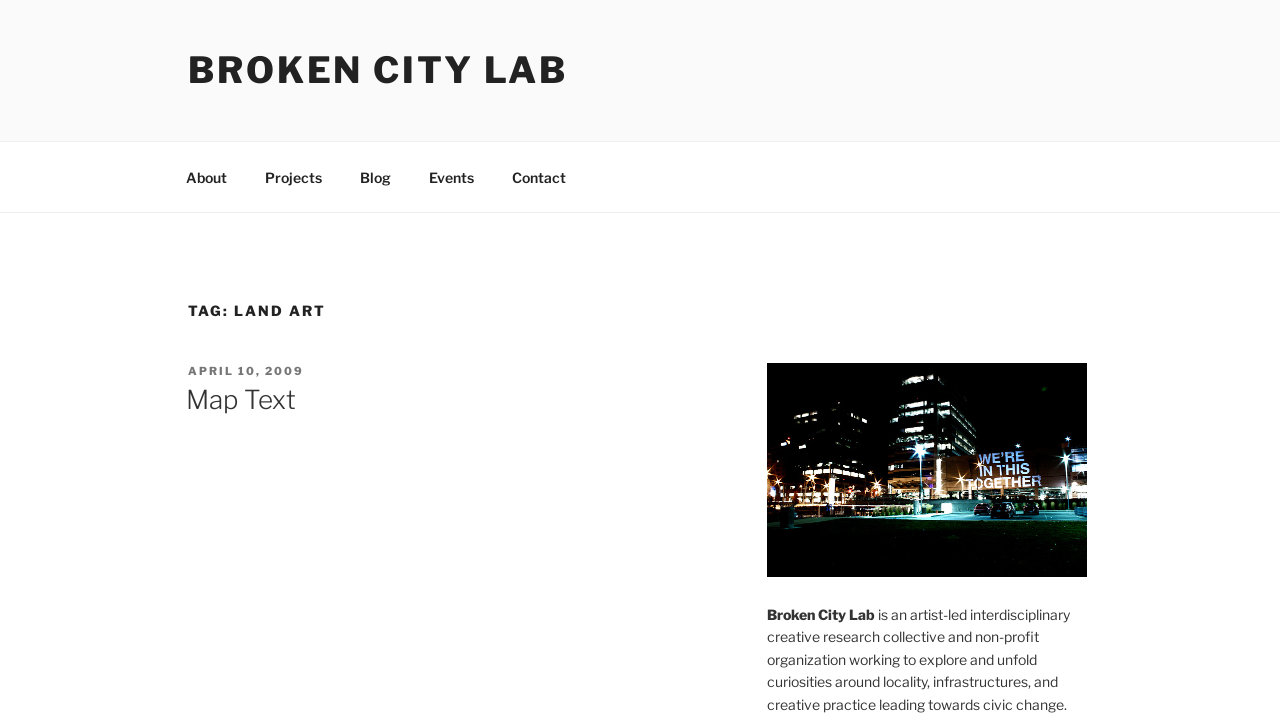Can you find the bounding box coordinates for the element that needs to be clicked to execute this instruction: "View the Best in Picture Show"? The coordinates should be given as four float numbers between 0 and 1, i.e., [left, top, right, bottom].

None